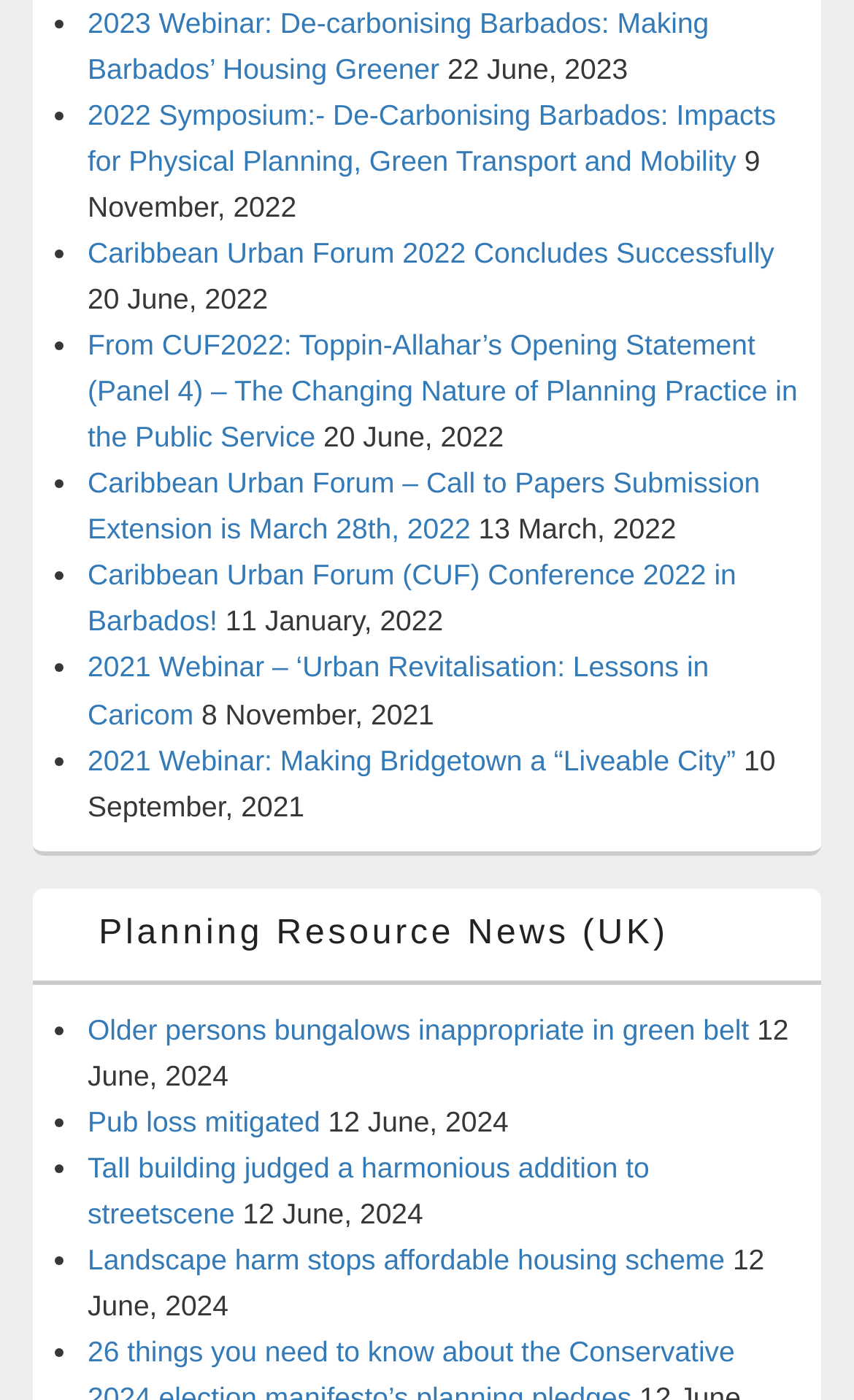Please identify the bounding box coordinates of the clickable area that will allow you to execute the instruction: "Click on the link to 2022 Symposium:- De-Carbonising Barbados: Impacts for Physical Planning, Green Transport and Mobility".

[0.103, 0.07, 0.908, 0.127]